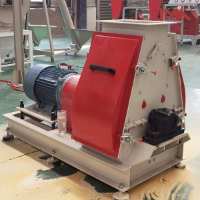Please respond in a single word or phrase: 
What is the purpose of the red panel?

enhanced visibility and operational safety